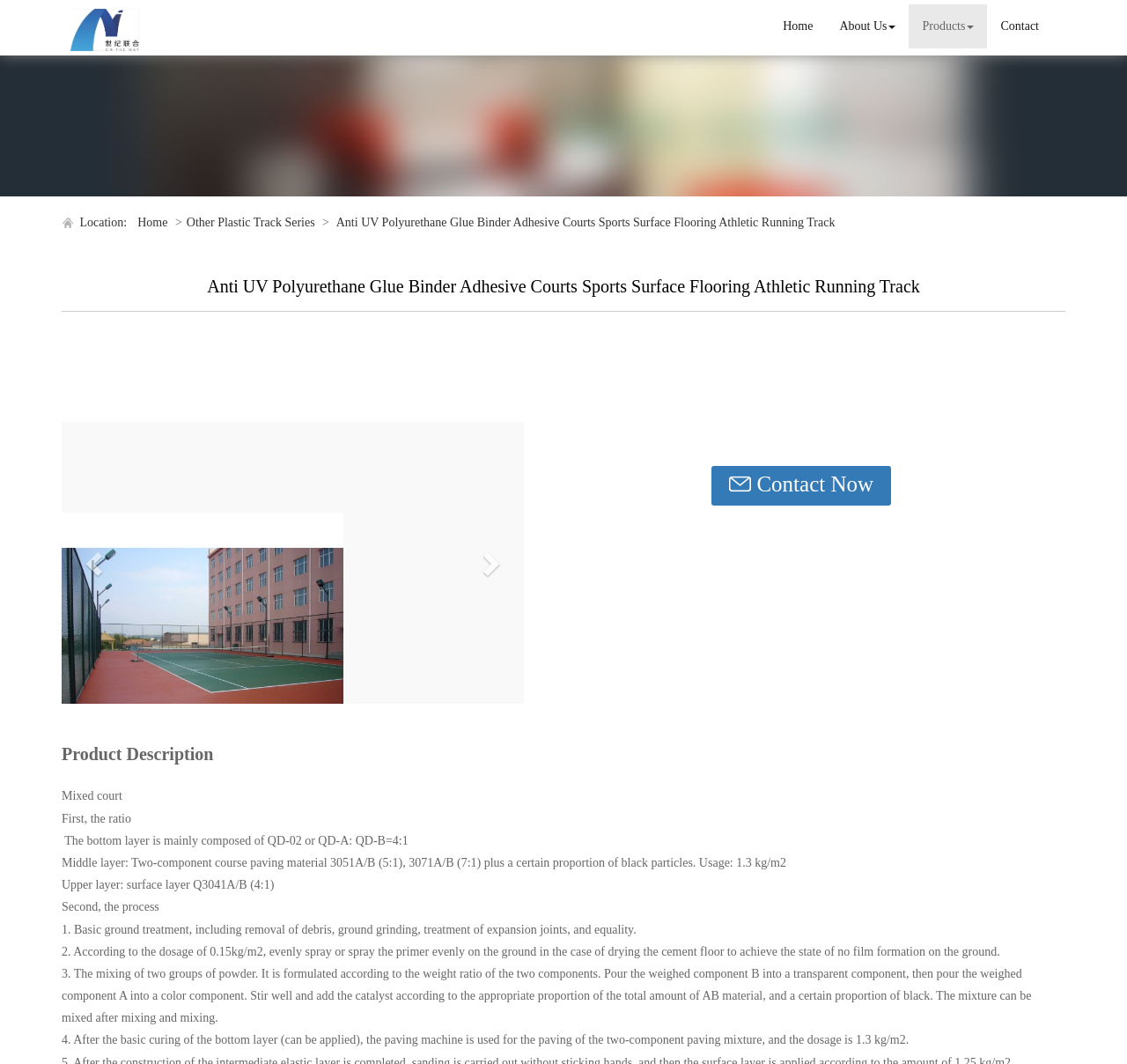Respond to the question below with a single word or phrase: What is the product being described?

Anti UV Polyurethane Glue Binder Adhesive Courts Sports Surface Flooring Athletic Running Track